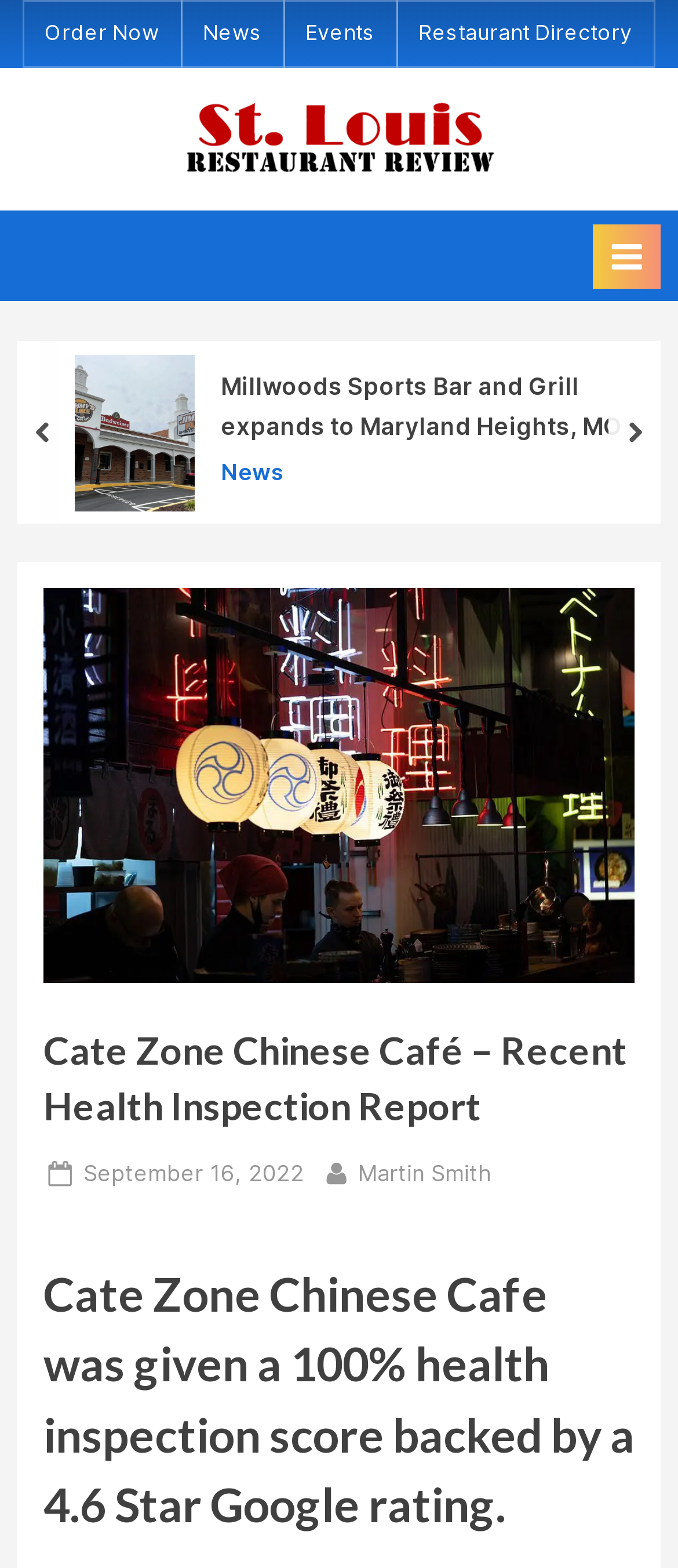Who is the author of the health inspection report?
From the details in the image, provide a complete and detailed answer to the question.

The author of the health inspection report is mentioned in the link 'By Martin Smith' in the heading section.